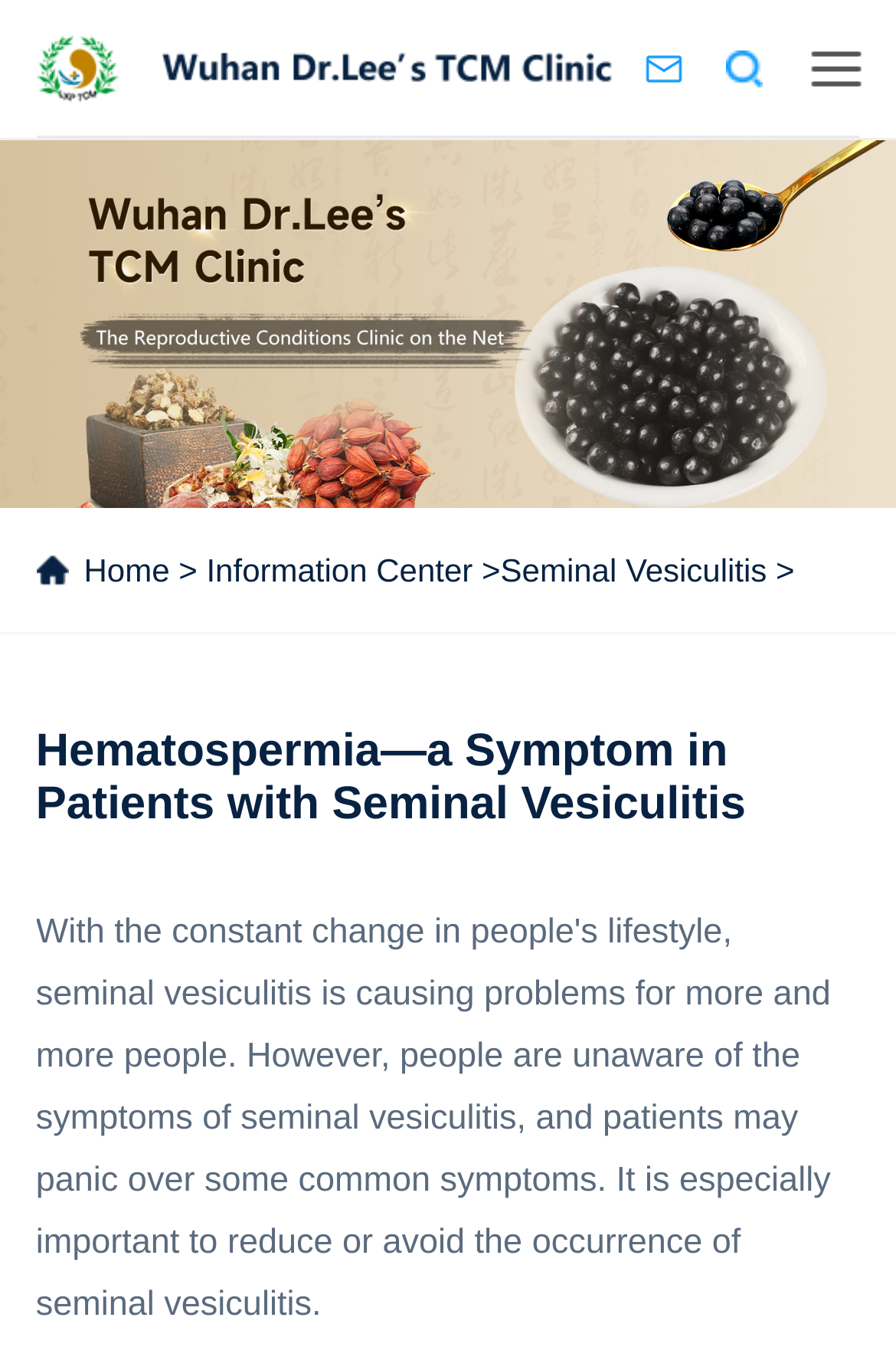What is the purpose of the button?
Provide a detailed answer to the question, using the image to inform your response.

The button is labeled 'Search', which suggests that it is used to search for information within the website.